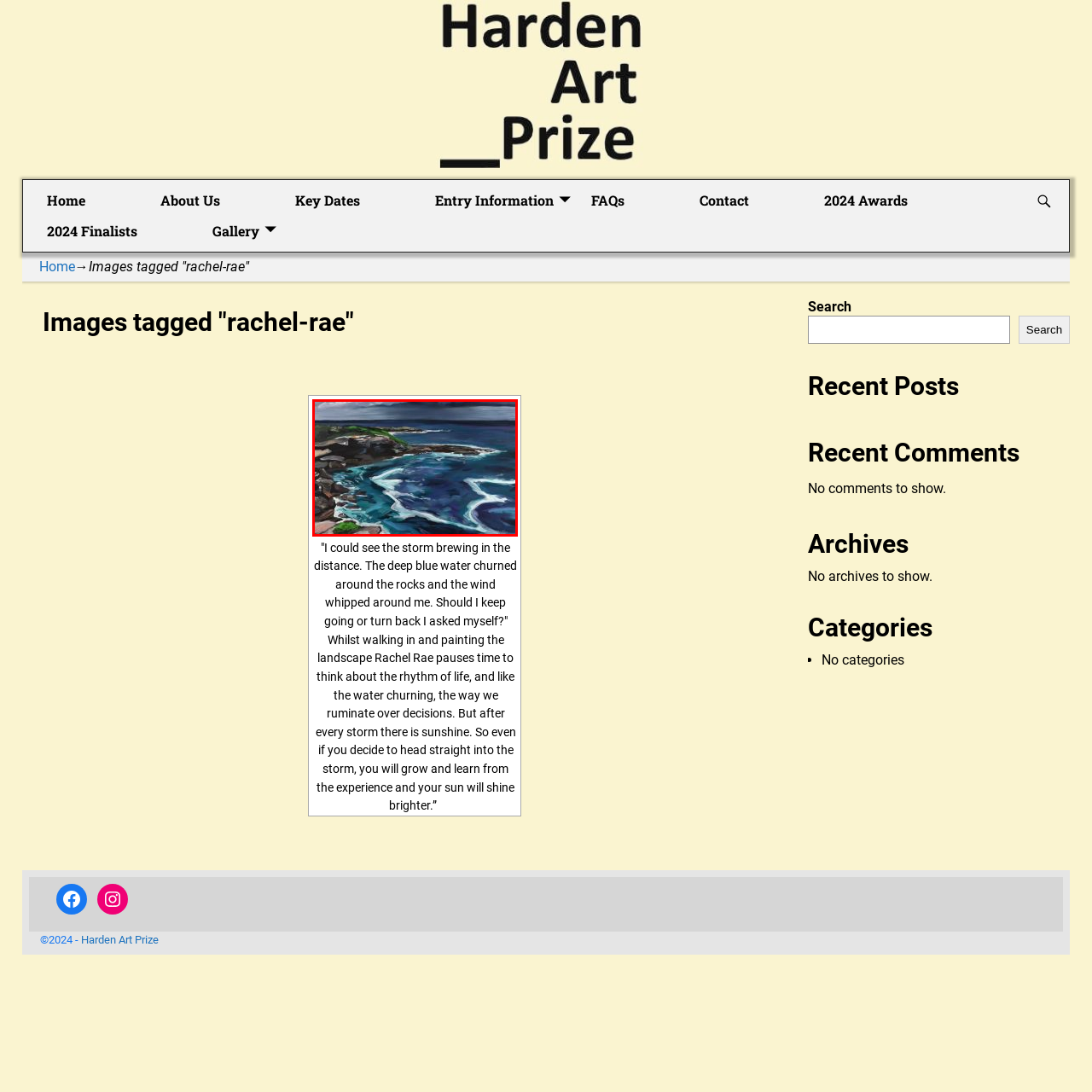Craft a detailed explanation of the image surrounded by the red outline.

The image titled "RACHEL RAE: the storm will blow you in the right direction" portrays a dramatic coastal landscape. In the foreground, bold strokes depict rocky cliffs bordered by vibrant turquoise waters, which swirl around with dynamic white foam. The backdrop reveals a tumultuous sky, characterized by deep blues and swirling clouds, evoking a sense of impending weather. Lush greenery can be seen clinging to the rocks, adding a touch of life to the rugged scenery. The artwork captures both the power of nature's storms and the beauty of the seascape, inviting viewers to reflect on the interplay of chaos and tranquility in their own lives.